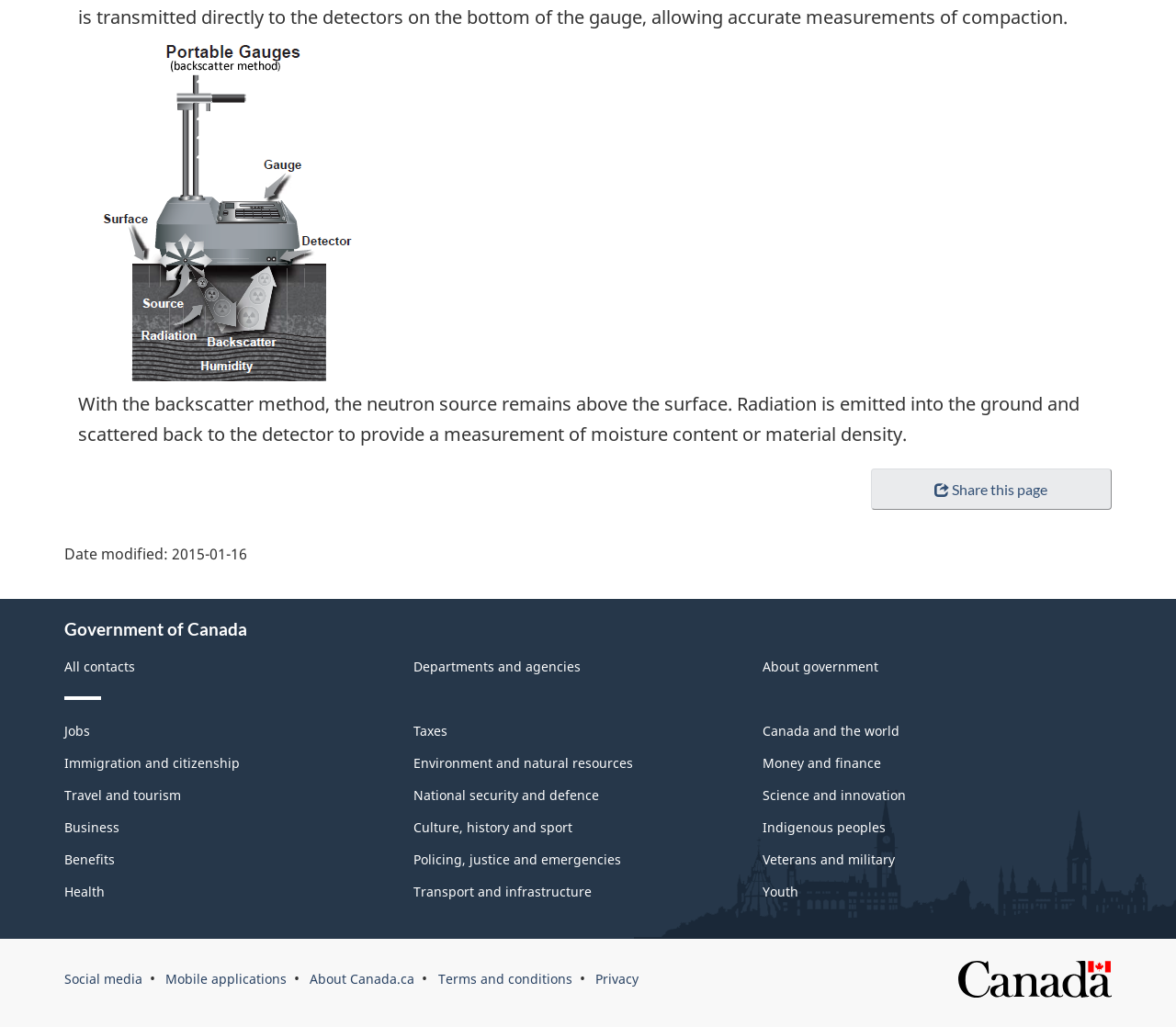Identify the bounding box coordinates necessary to click and complete the given instruction: "View all contacts".

[0.055, 0.641, 0.115, 0.658]